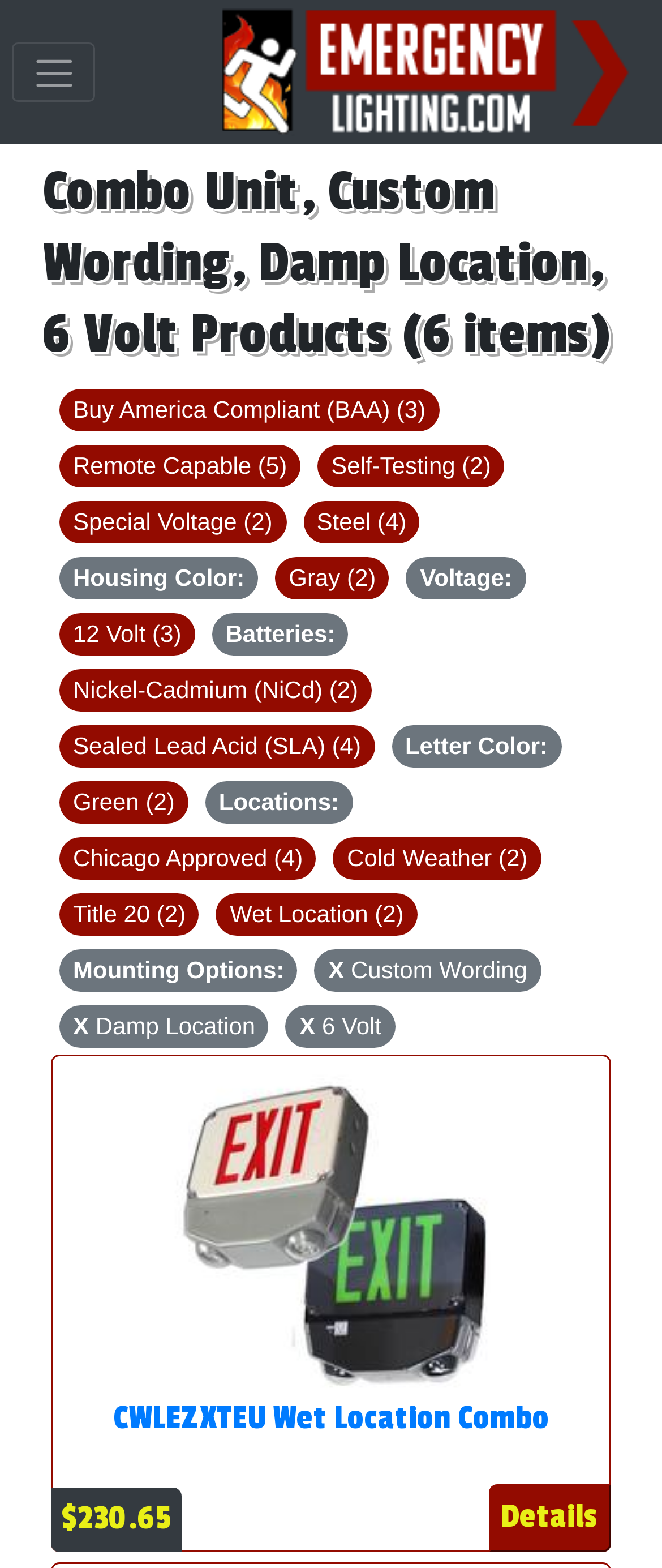Generate a thorough caption that explains the contents of the webpage.

The webpage appears to be a product catalog or filtering page for emergency lighting combo units. At the top left, there is a button to toggle navigation. Next to it, on the top center, is the Emergency Lighting Logo. Below the logo, there is a heading that reads "Combo Unit, Custom Wording, Damp Location, 6 Volt Products (6 items)".

Below the heading, there are several links and filters organized into categories. On the left side, there are links to filter by features such as "Buy America Compliant", "Remote Capable", "Self-Testing", and more. On the right side, there are filters for "Housing Color", "Voltage", "Batteries", "Letter Color", "Locations", and "Mounting Options". Each filter has multiple options, represented as links.

In the main content area, there is a single product listing for "CWLEZXTEU Wet Location Combo" with a price of $230.65. The listing includes an image of the product and a "Details" button. The product image is positioned above the "Details" button.

Overall, the webpage is designed to help users quickly filter and find specific emergency lighting combo units based on their features and characteristics.